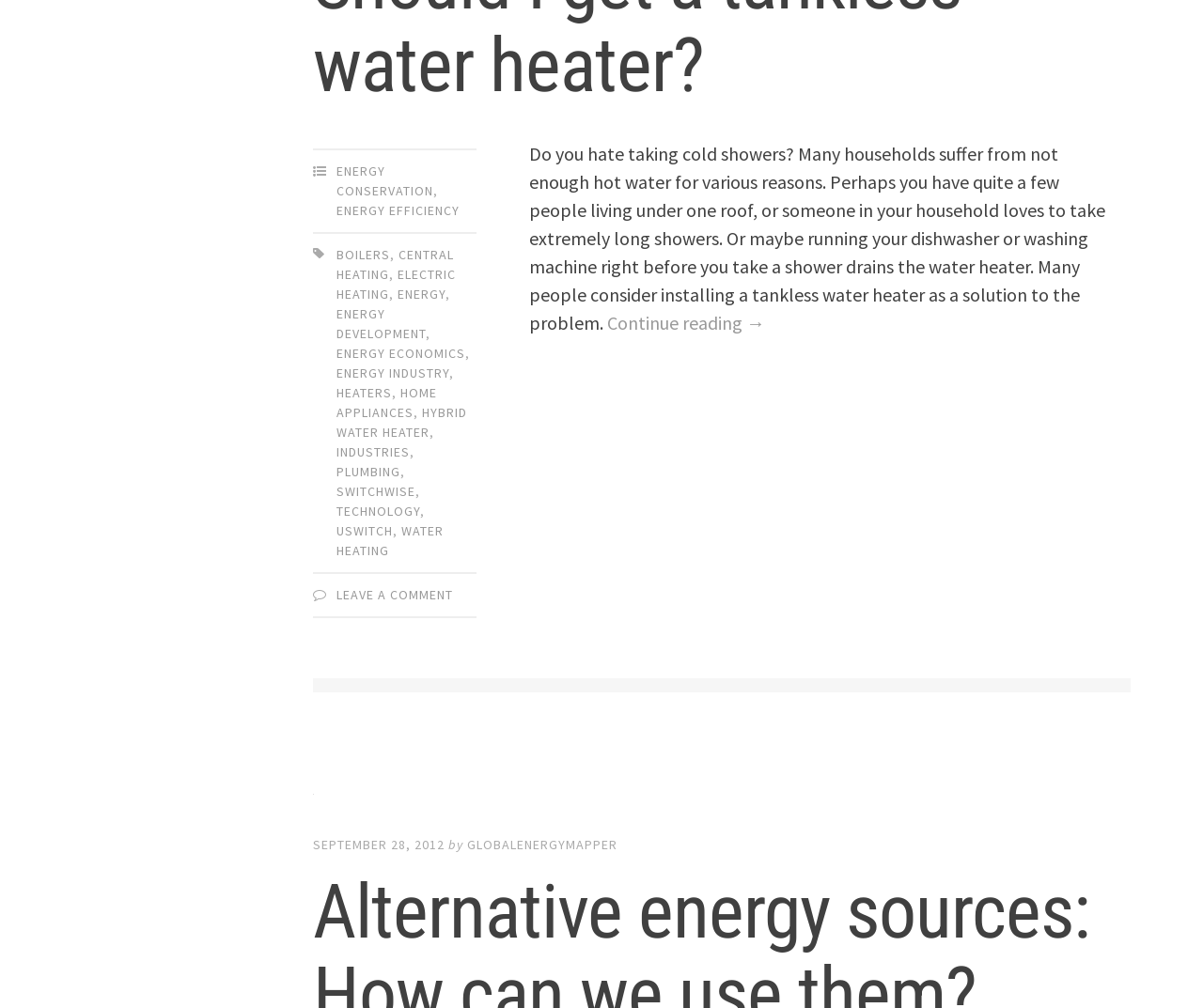Given the description of the UI element: "September 28, 2012June 10, 2014", predict the bounding box coordinates in the form of [left, top, right, bottom], with each value being a float between 0 and 1.

[0.26, 0.829, 0.369, 0.846]